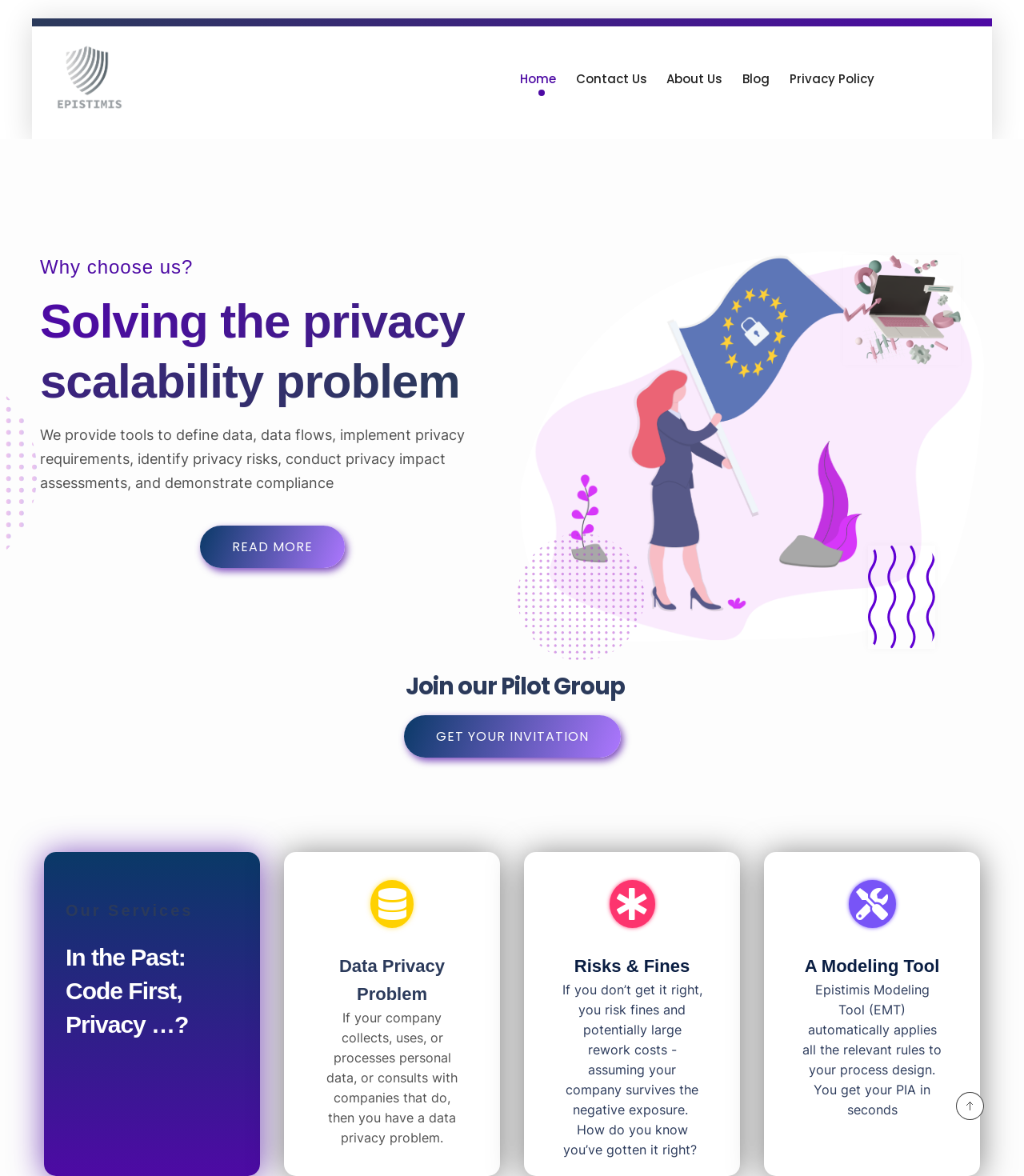Give a short answer to this question using one word or a phrase:
What is the benefit of using the Epistimis tool?

Get PIA in seconds